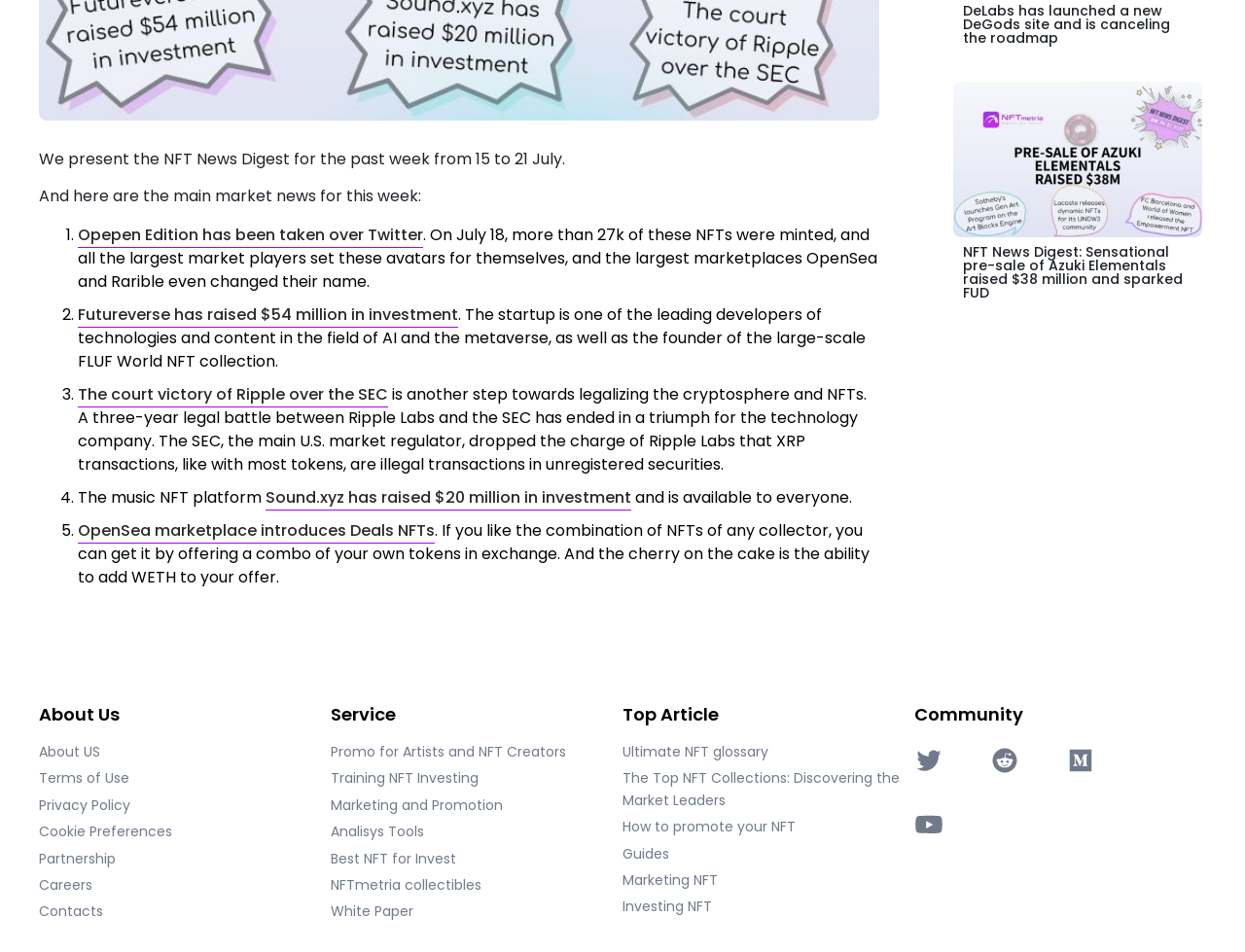Using the provided description: "Careers", find the bounding box coordinates of the corresponding UI element. The output should be four float numbers between 0 and 1, in the format [left, top, right, bottom].

[0.031, 0.919, 0.074, 0.94]